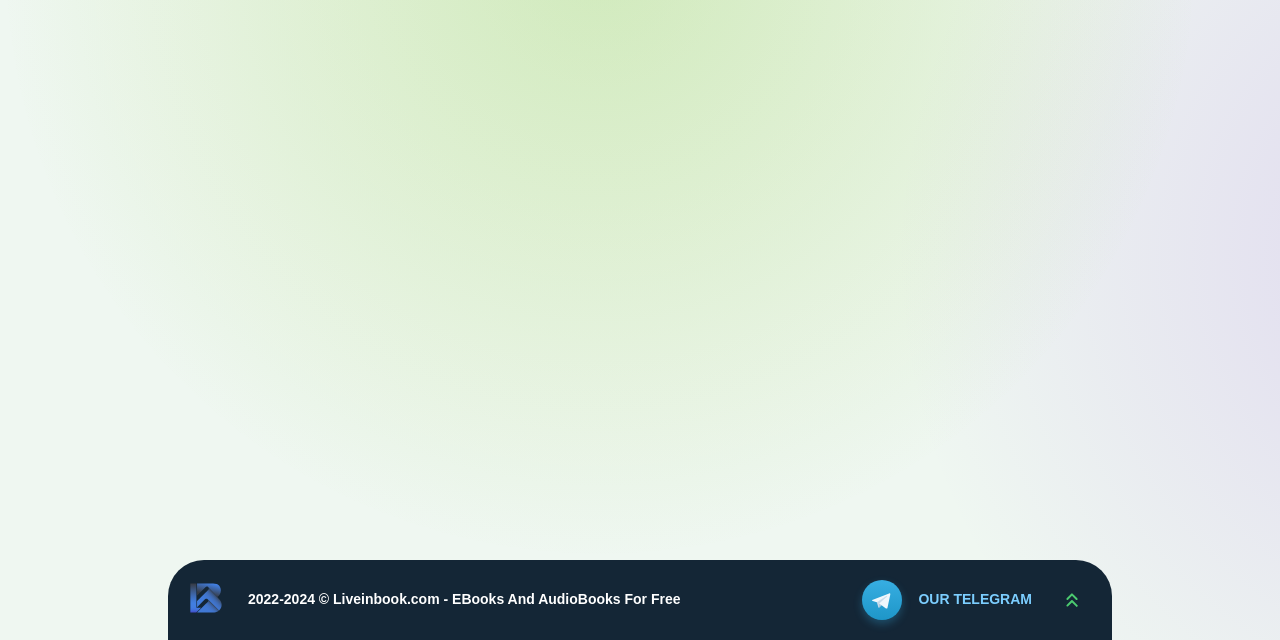Identify the bounding box for the described UI element: "Scrollup".

[0.819, 0.9, 0.856, 0.975]